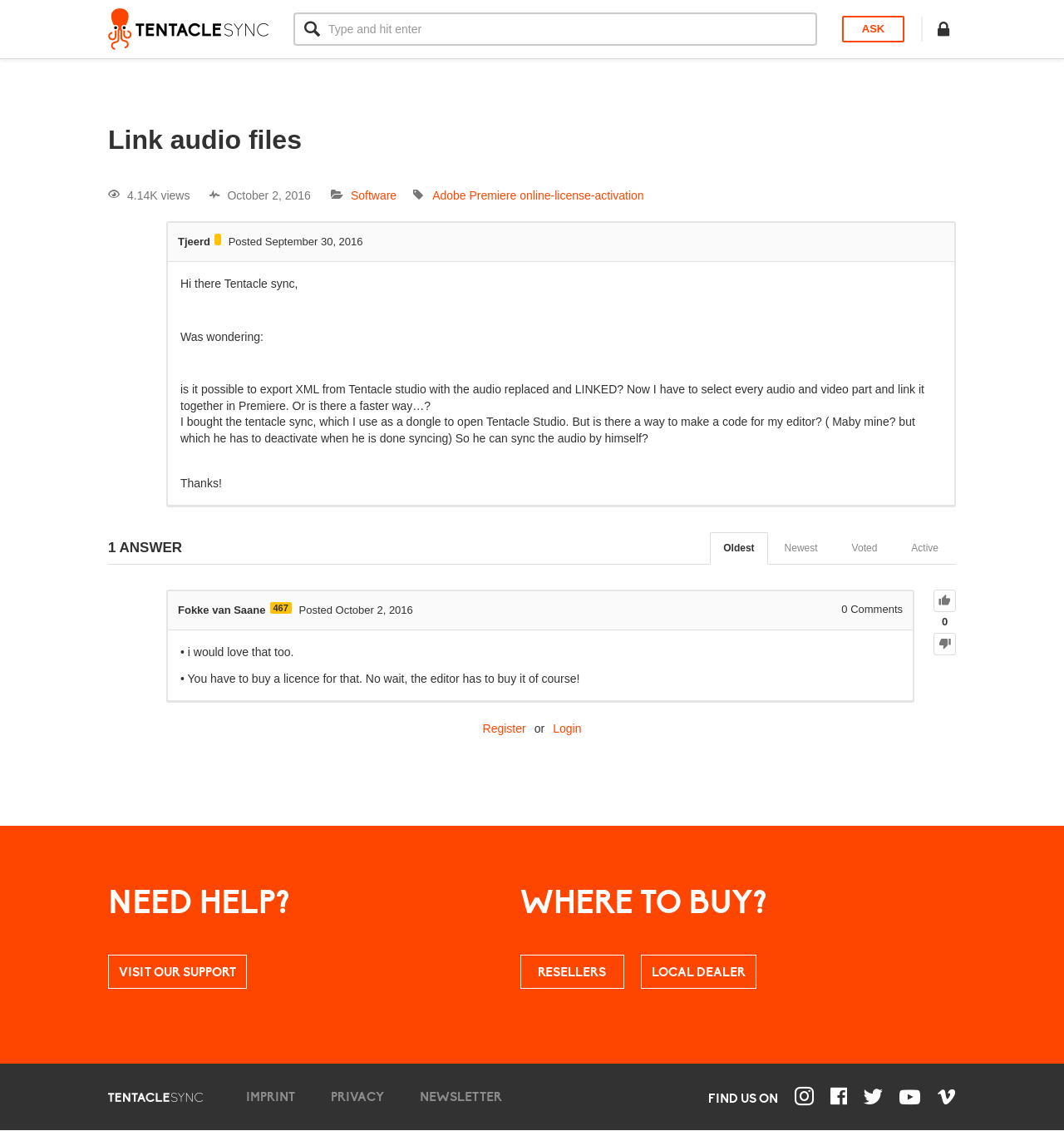Please determine the bounding box coordinates for the element that should be clicked to follow these instructions: "View the original post".

[0.102, 0.196, 0.141, 0.233]